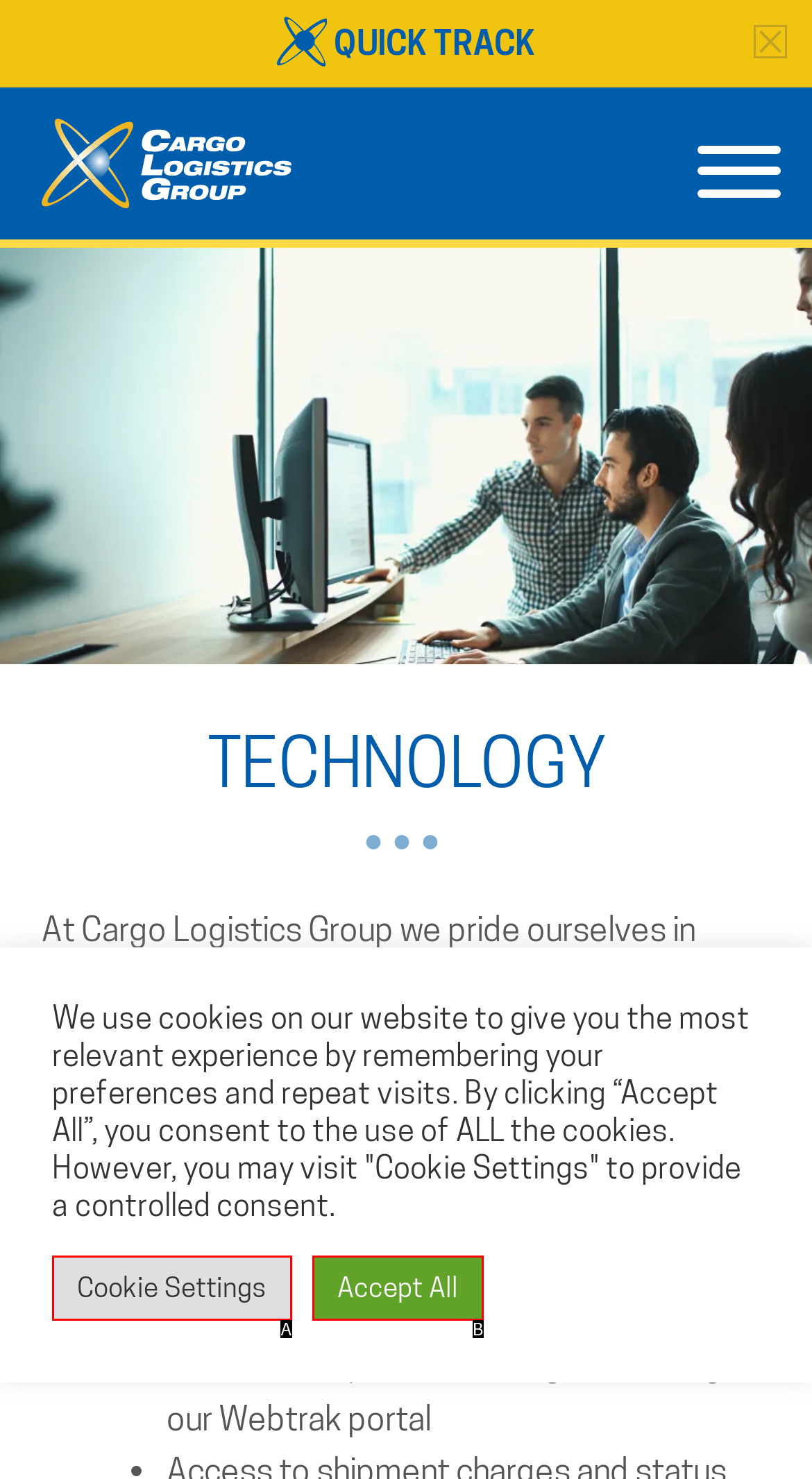Please select the letter of the HTML element that fits the description: Accept All. Answer with the option's letter directly.

B